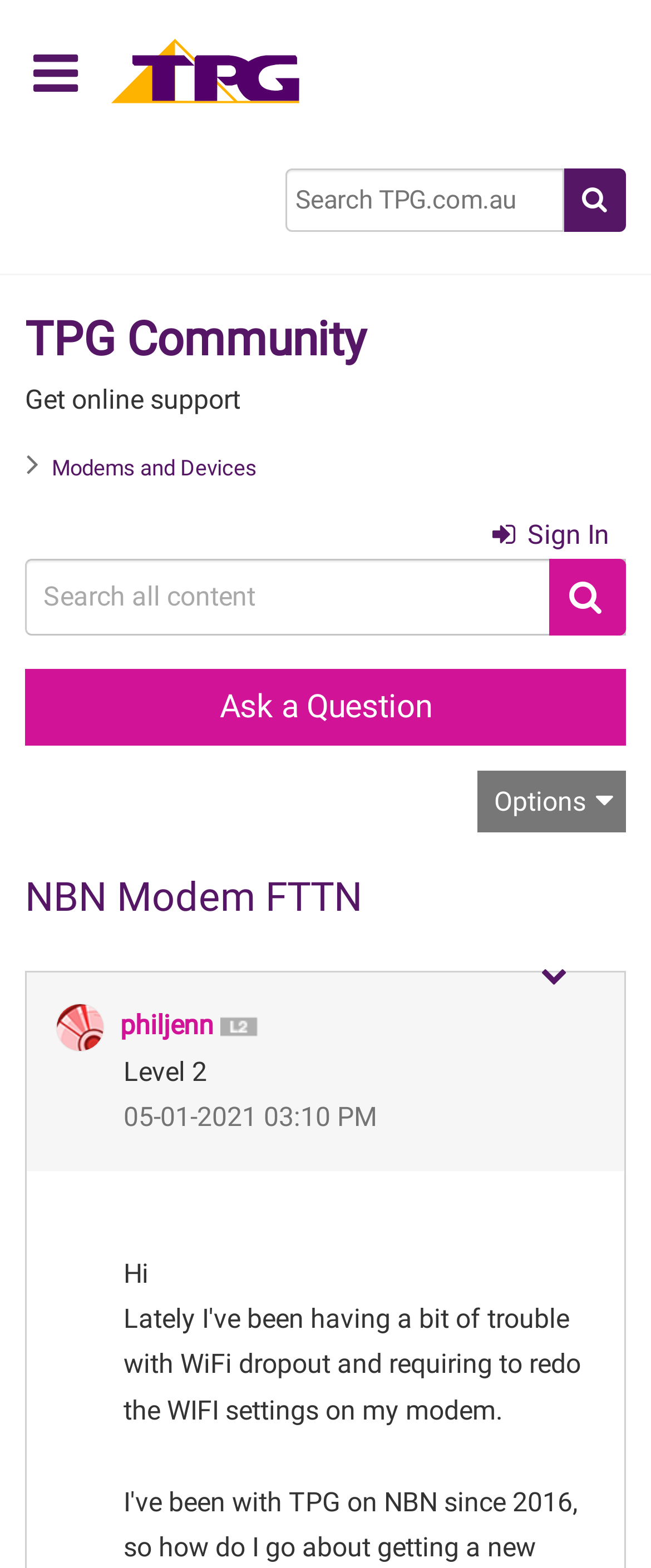What is the topic of the current post?
Please provide a single word or phrase as the answer based on the screenshot.

NBN Modem FTTN